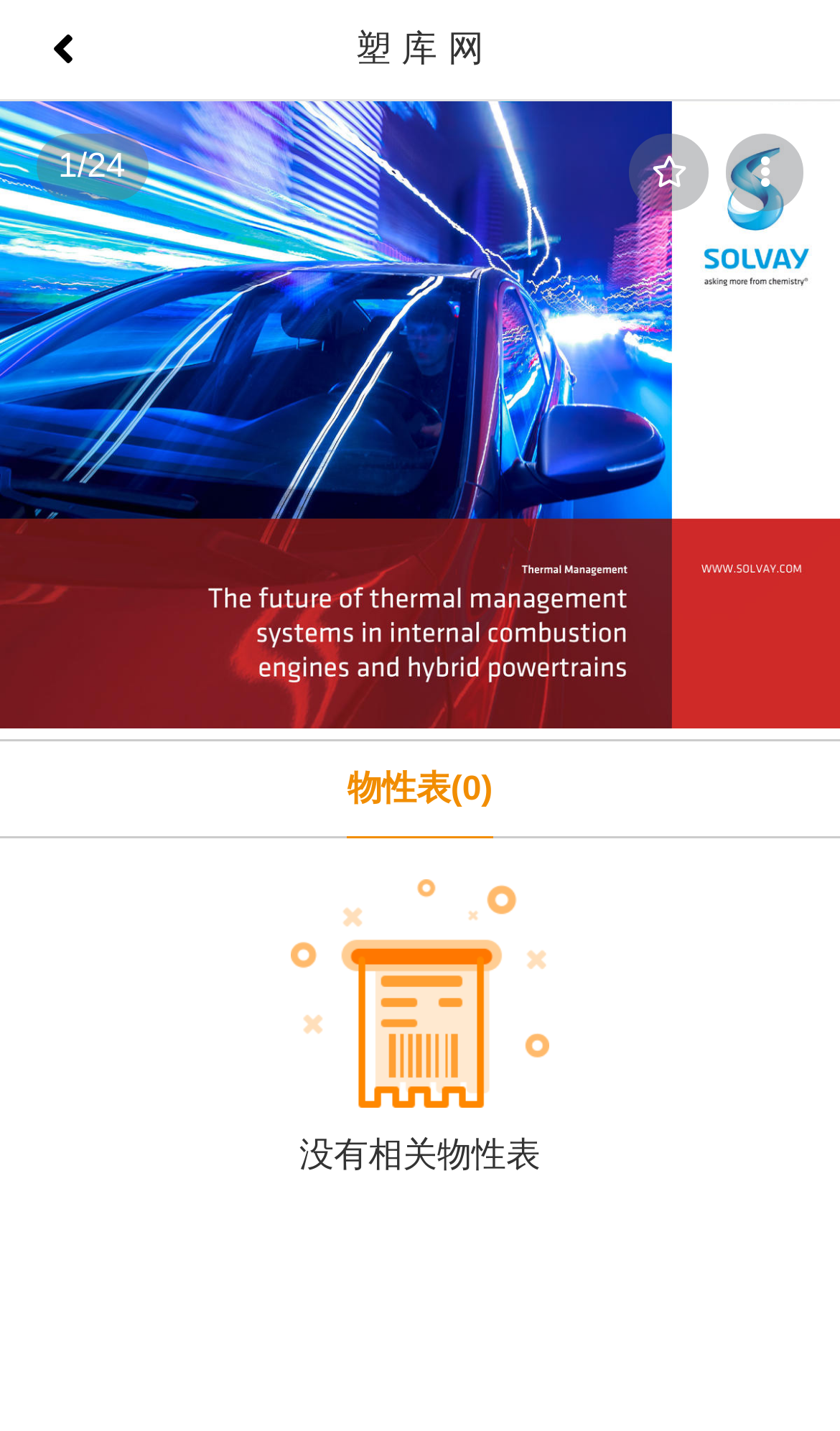Could you please study the image and provide a detailed answer to the question:
What is the current page number?

The current page number is indicated by the StaticText element '1/24' with bounding box coordinates [0.069, 0.103, 0.149, 0.129], suggesting that the current page is the first one.